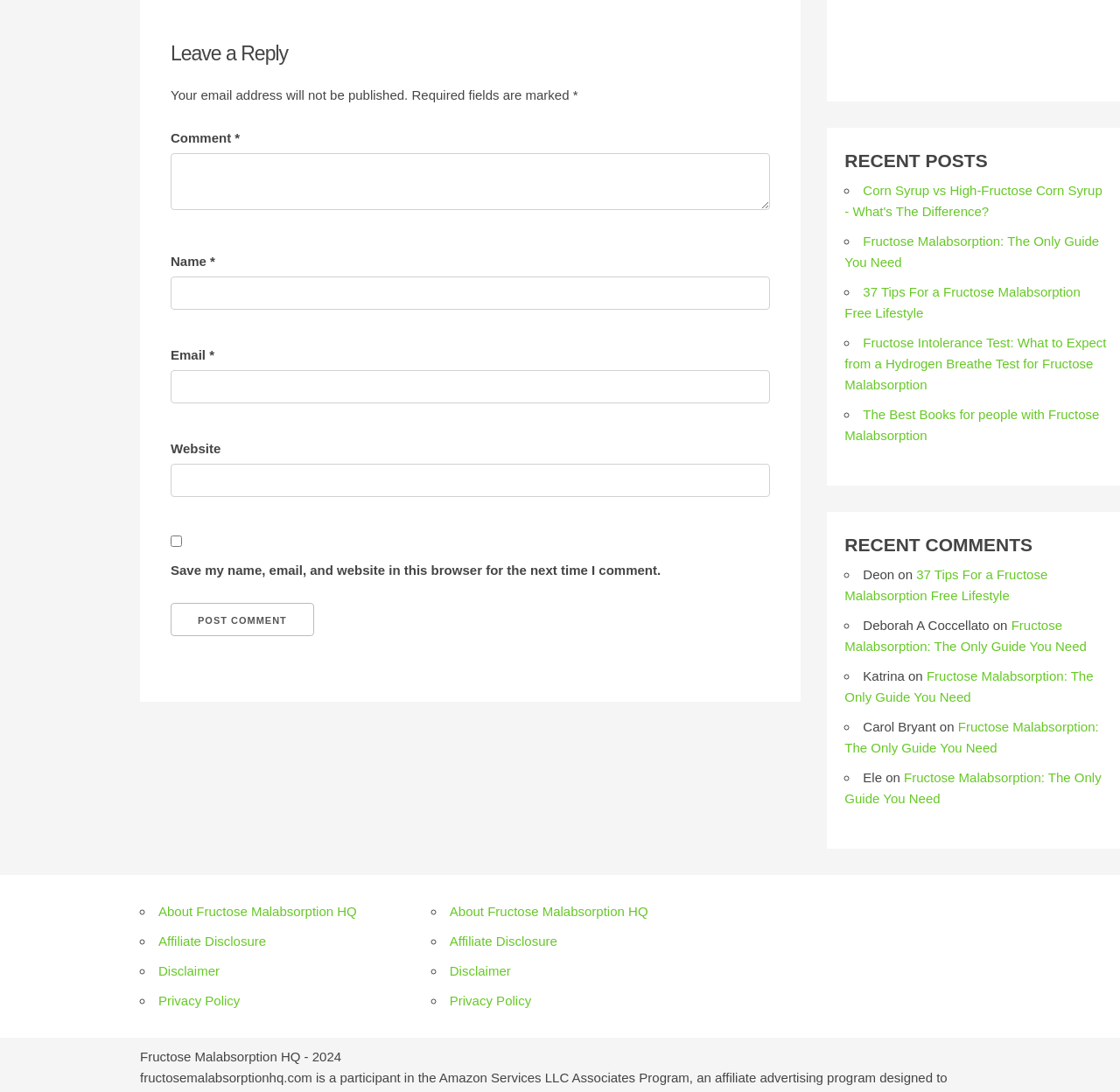Determine the bounding box coordinates for the HTML element mentioned in the following description: "name="submit" value="Post Comment"". The coordinates should be a list of four floats ranging from 0 to 1, represented as [left, top, right, bottom].

[0.152, 0.552, 0.28, 0.583]